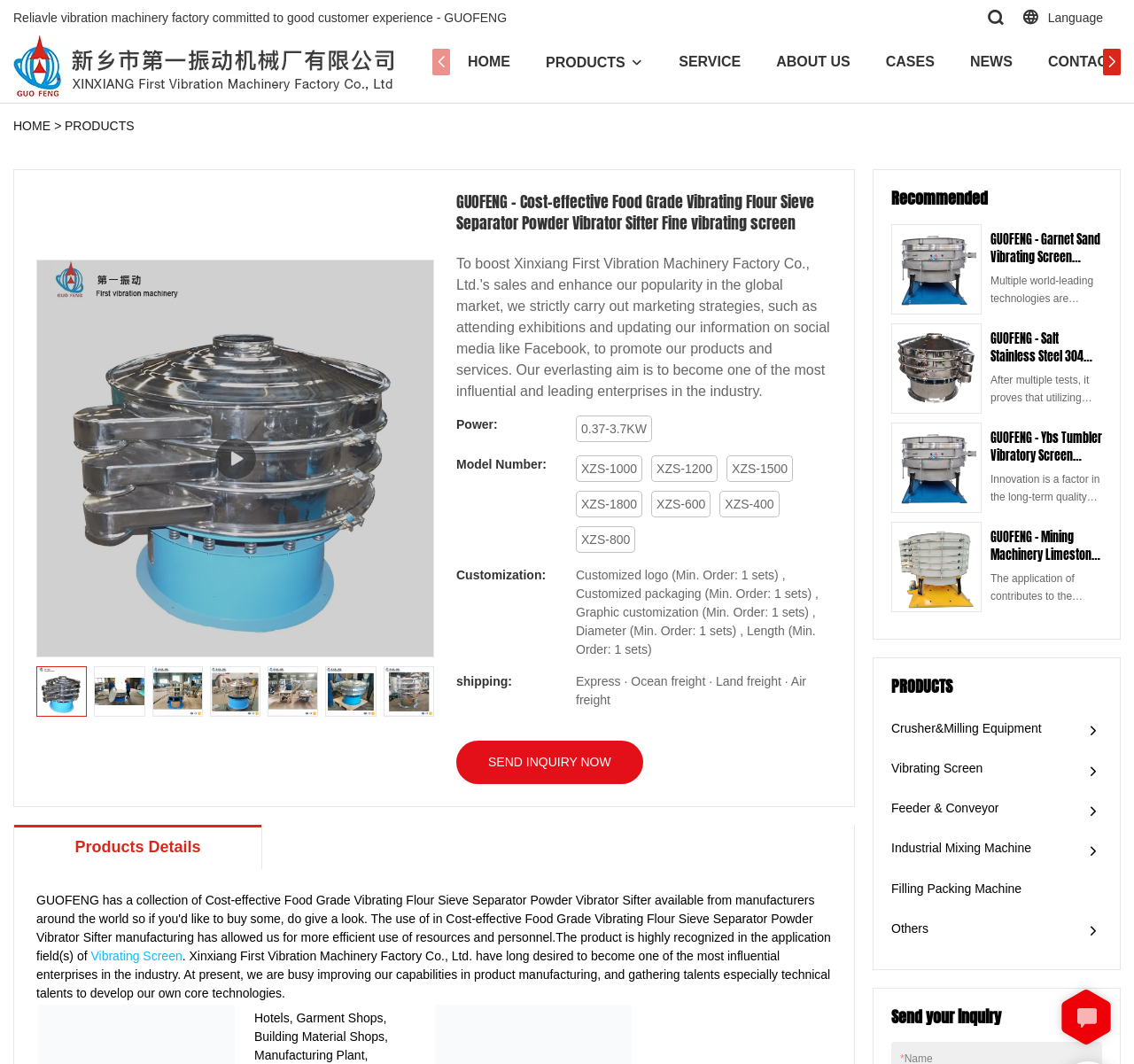How many recommended products are listed?
Based on the screenshot, provide a one-word or short-phrase response.

4